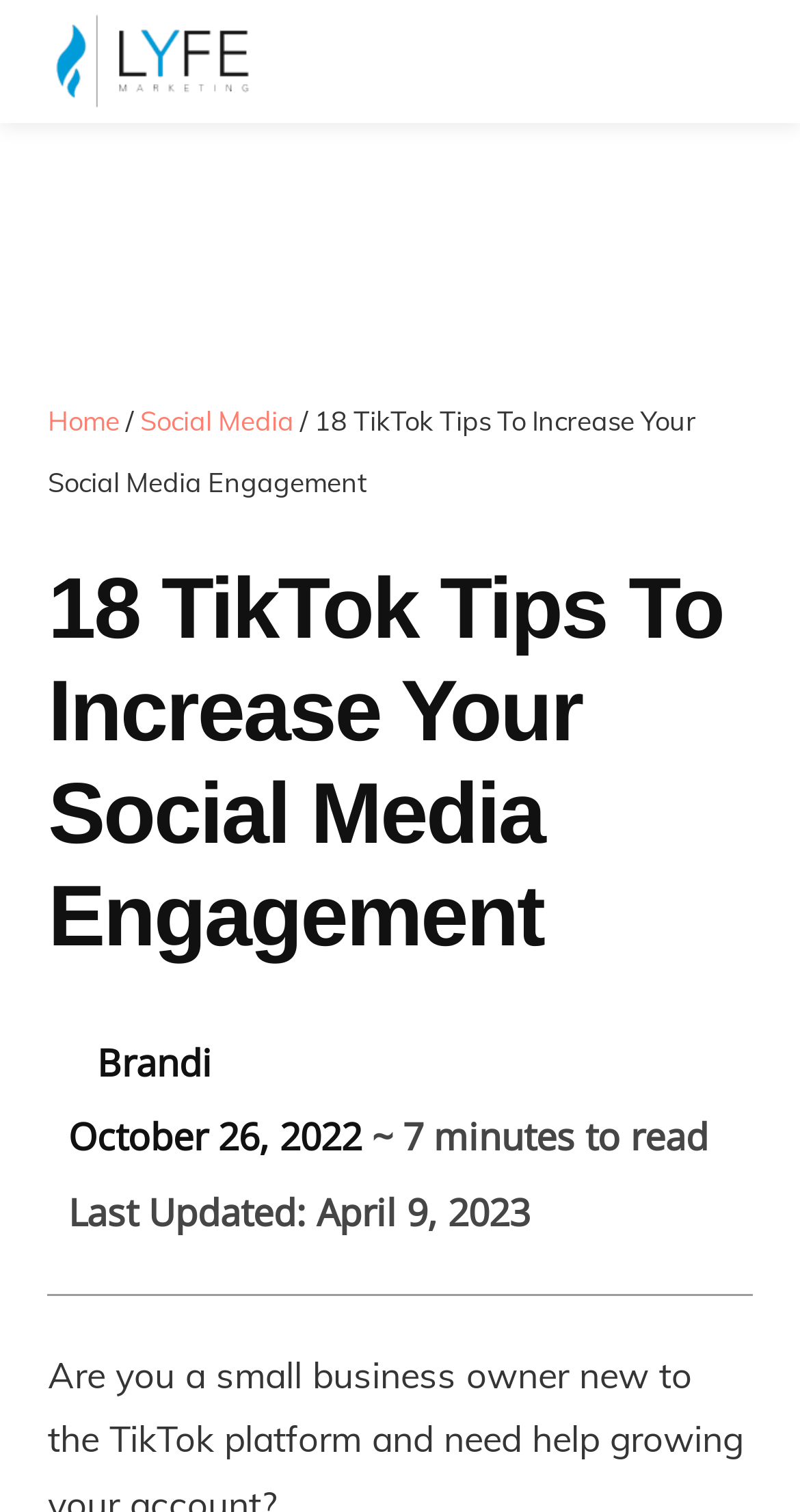Identify and provide the main heading of the webpage.

18 TikTok Tips To Increase Your Social Media Engagement